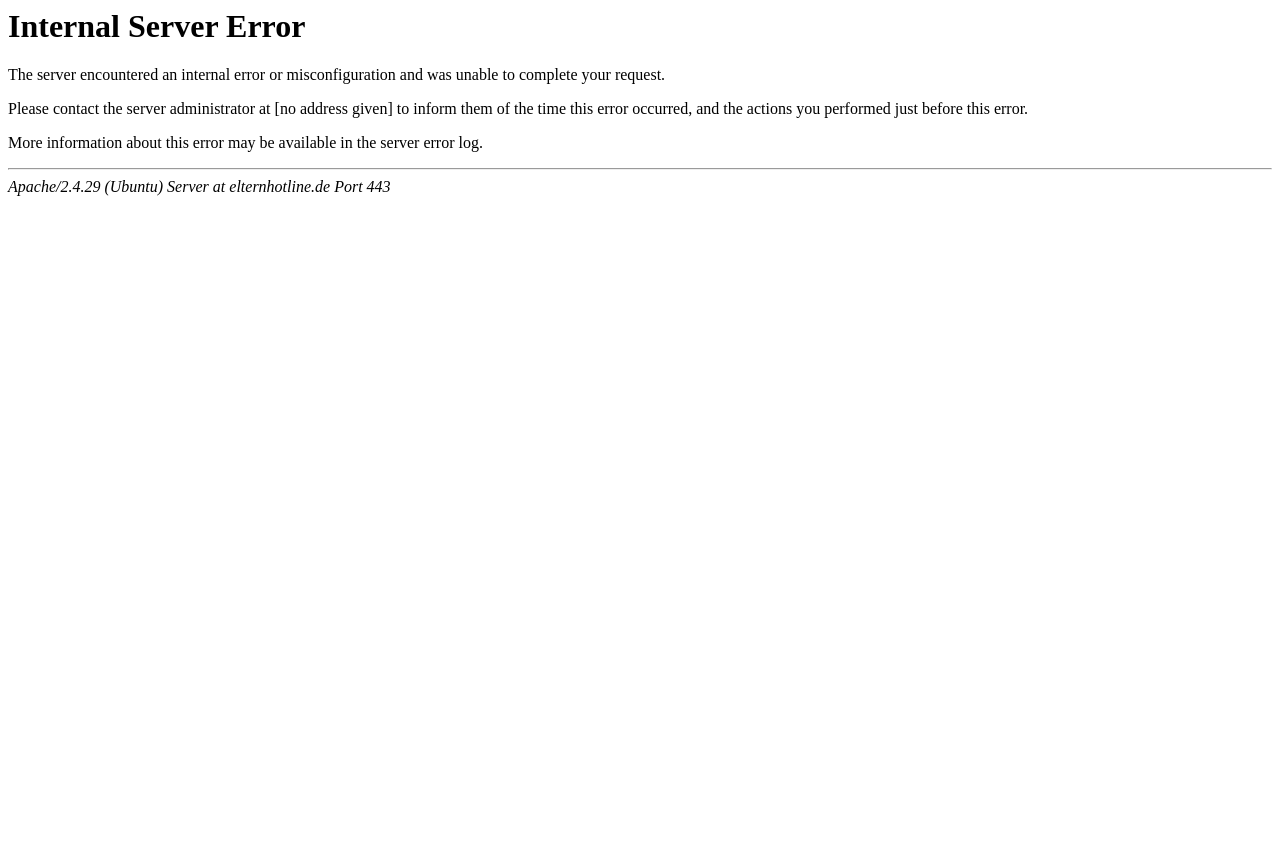What server software is used?
Look at the image and respond with a one-word or short-phrase answer.

Apache/2.4.29